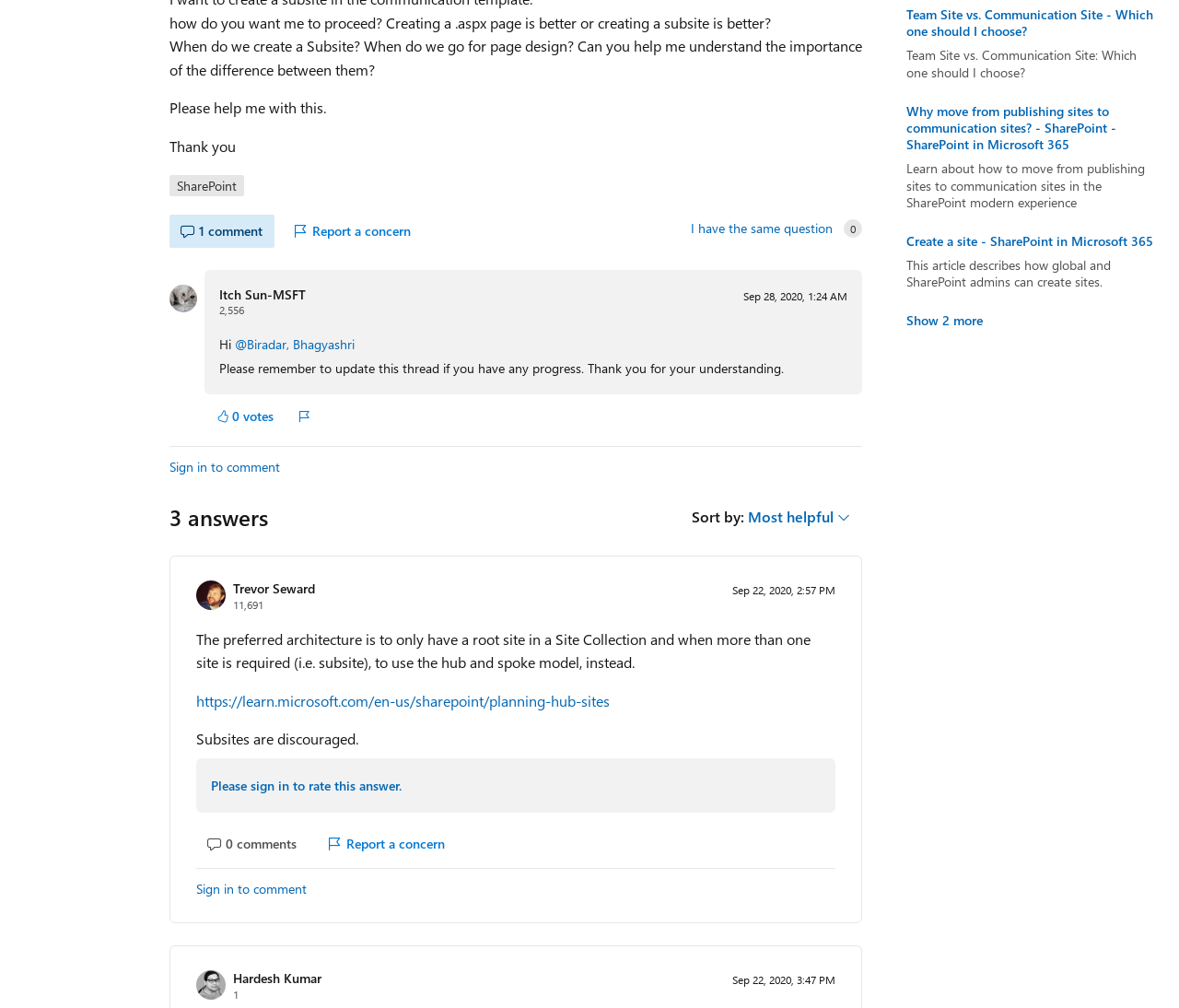Find the bounding box coordinates for the UI element whose description is: "Hardesh Kumar". The coordinates should be four float numbers between 0 and 1, in the format [left, top, right, bottom].

[0.198, 0.962, 0.273, 0.979]